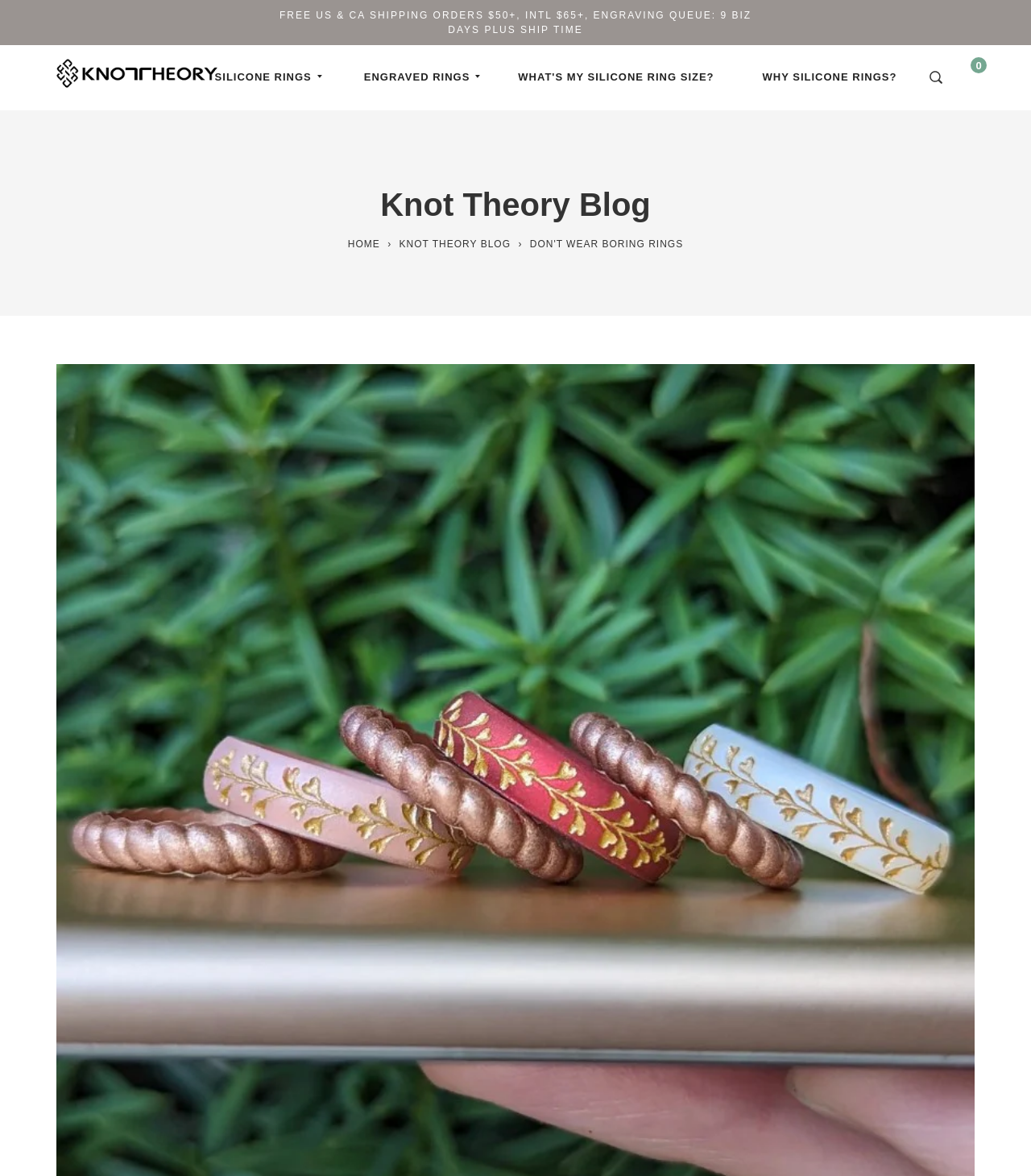What is the logo of the website?
Can you offer a detailed and complete answer to this question?

I determined this by looking at the image element with the text 'Knot Theory' and its bounding box coordinates [0.055, 0.05, 0.211, 0.082], which suggests it is a logo.